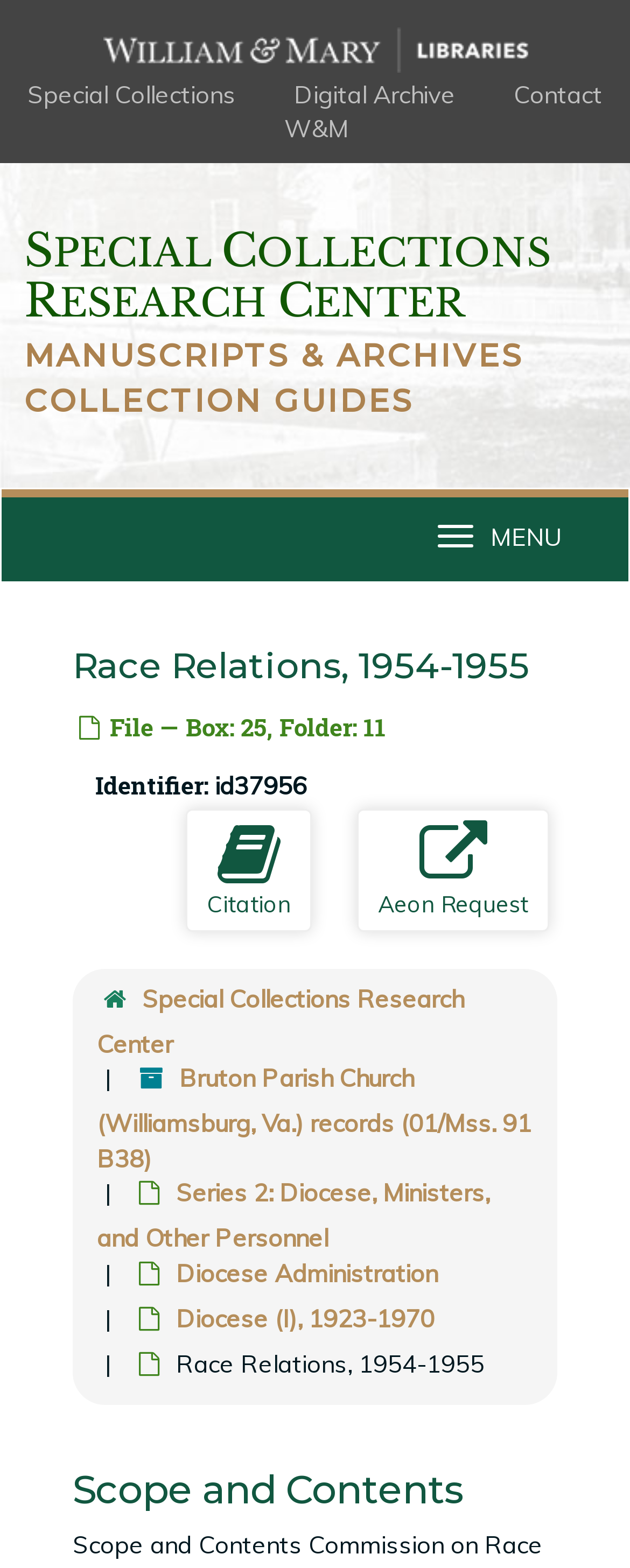What is the title of the section that describes the content of the file?
Please answer the question with as much detail as possible using the screenshot.

The title of the section that describes the content of the file is 'Scope and Contents', which can be found at the bottom of the webpage.